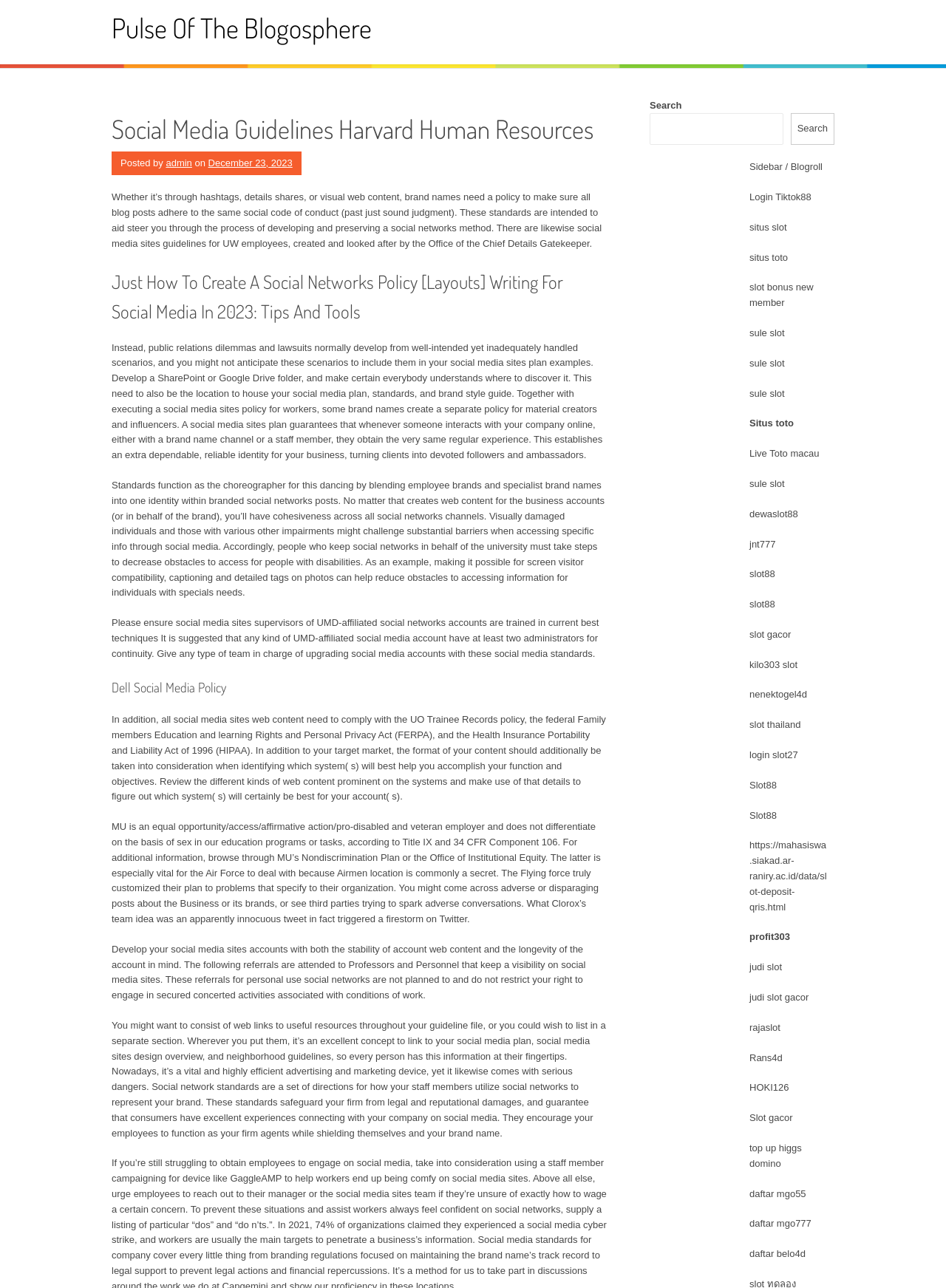Locate the bounding box coordinates of the element that should be clicked to execute the following instruction: "Learn more about Alibaba Cloud's support services".

None